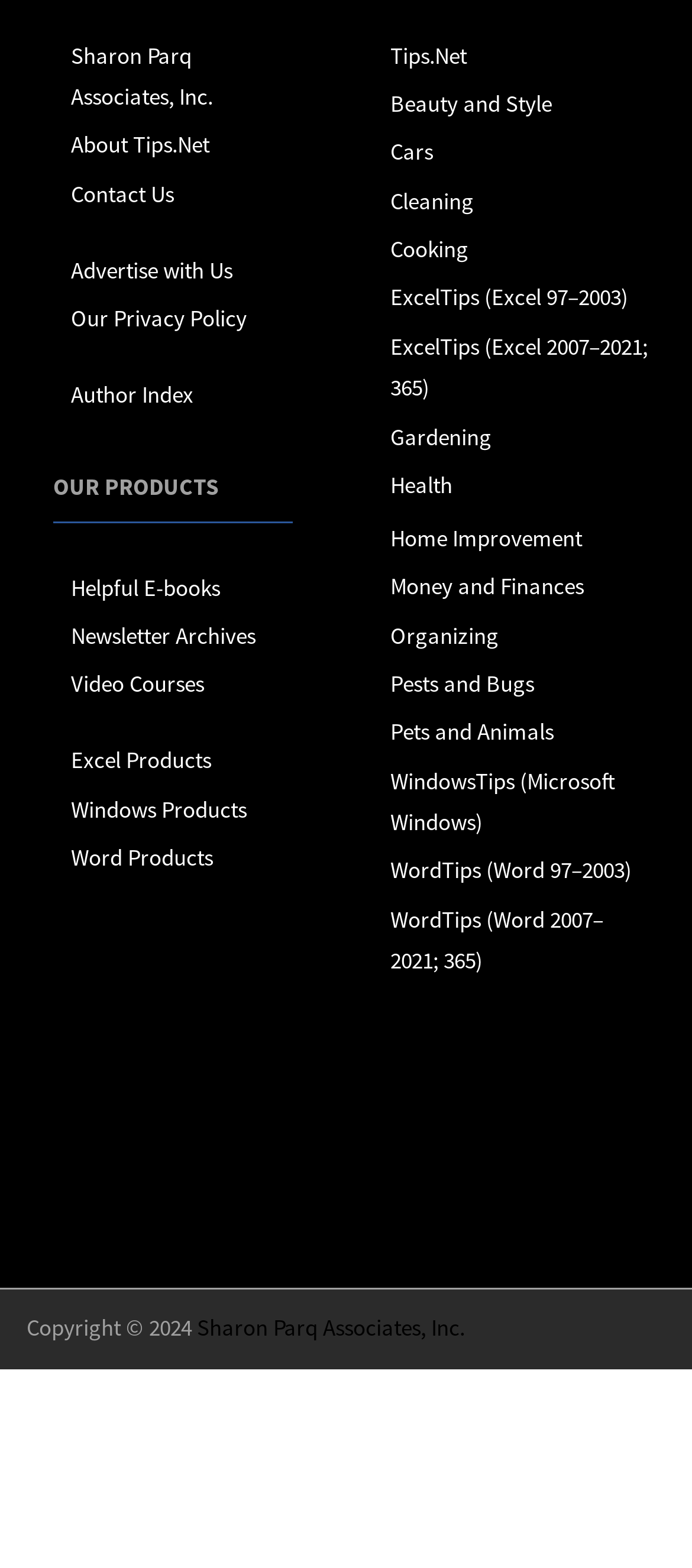How many product categories are there?
Please answer using one word or phrase, based on the screenshot.

14